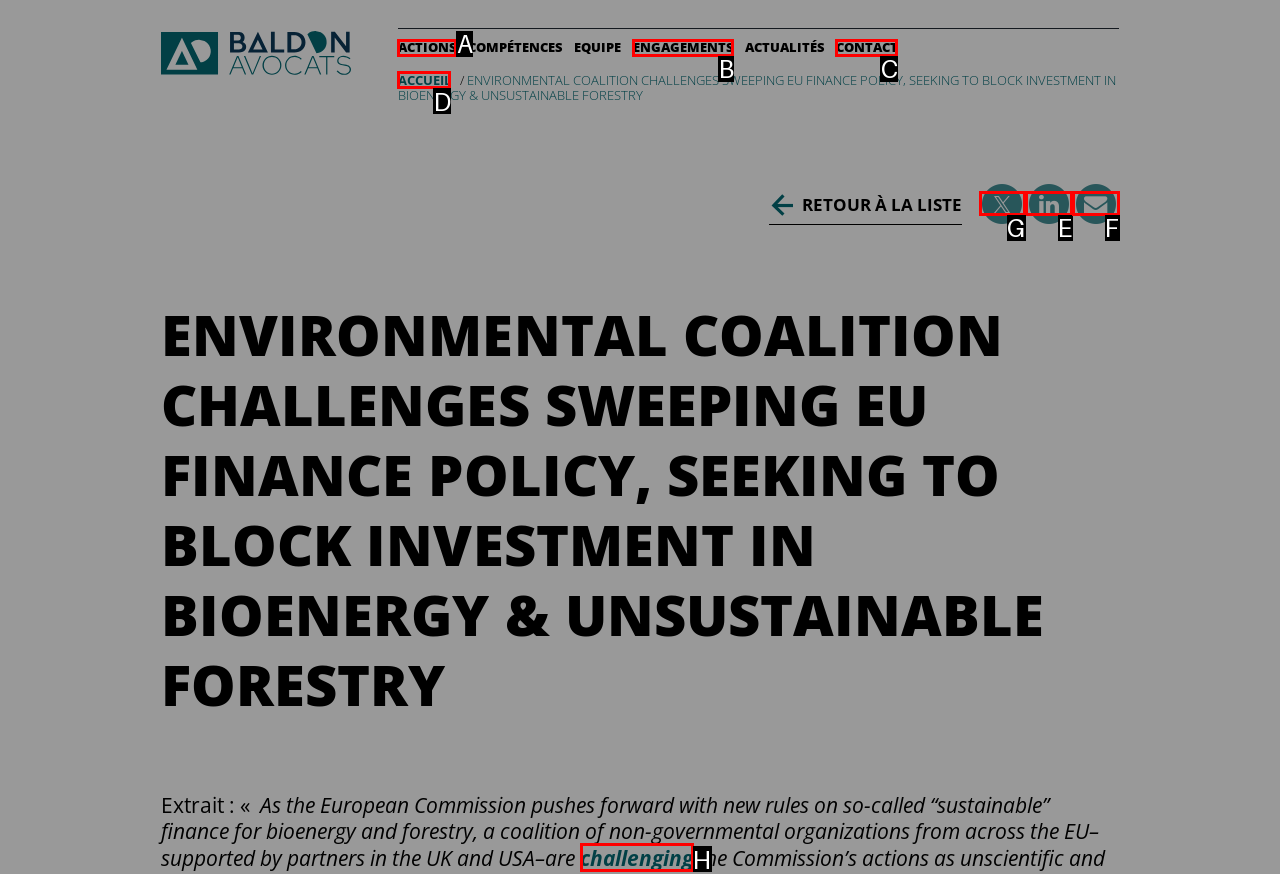Determine the letter of the UI element that will complete the task: Click the 'ONLINE BOOKING' link
Reply with the corresponding letter.

None